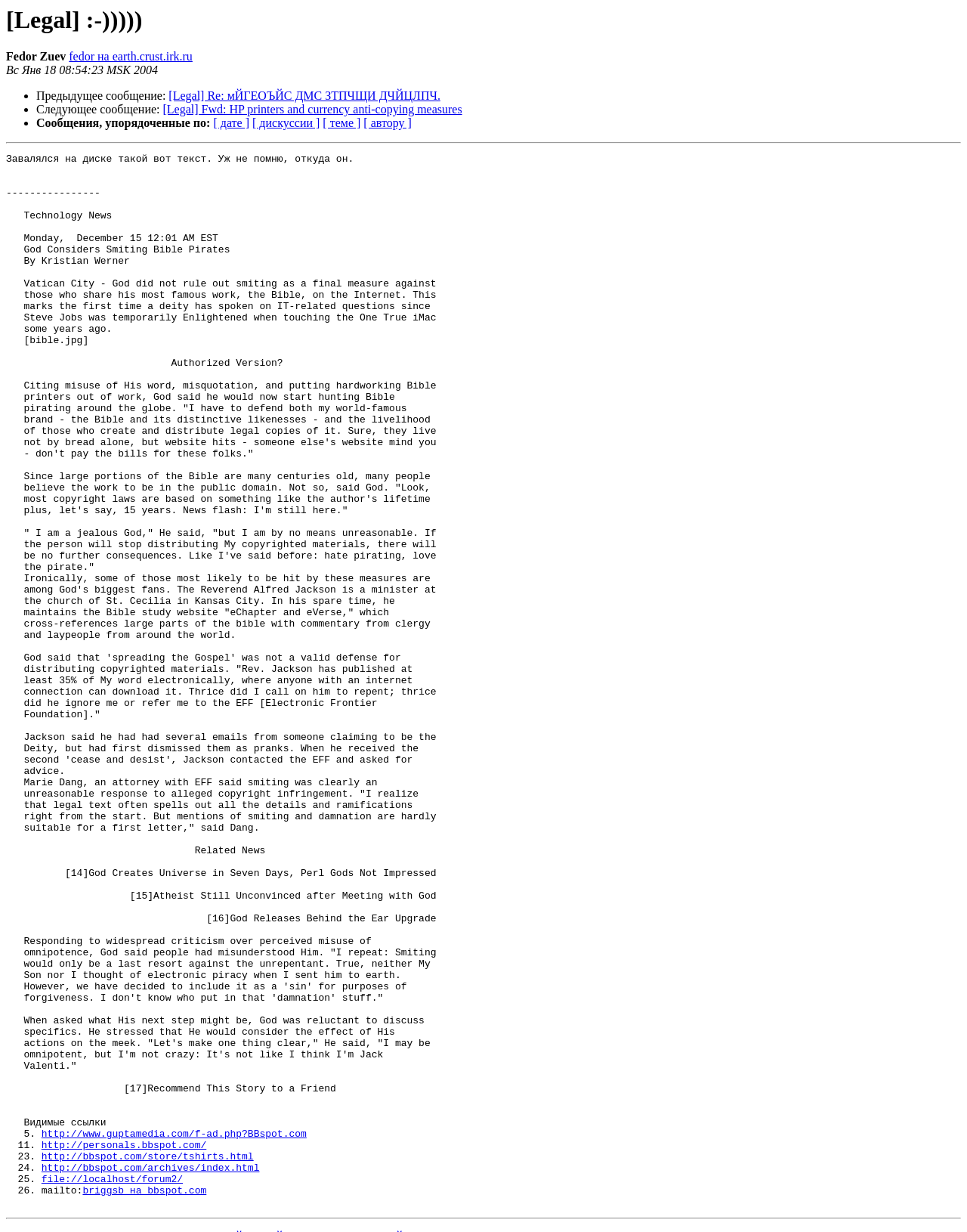How many links are there in the webpage?
Based on the image, respond with a single word or phrase.

14